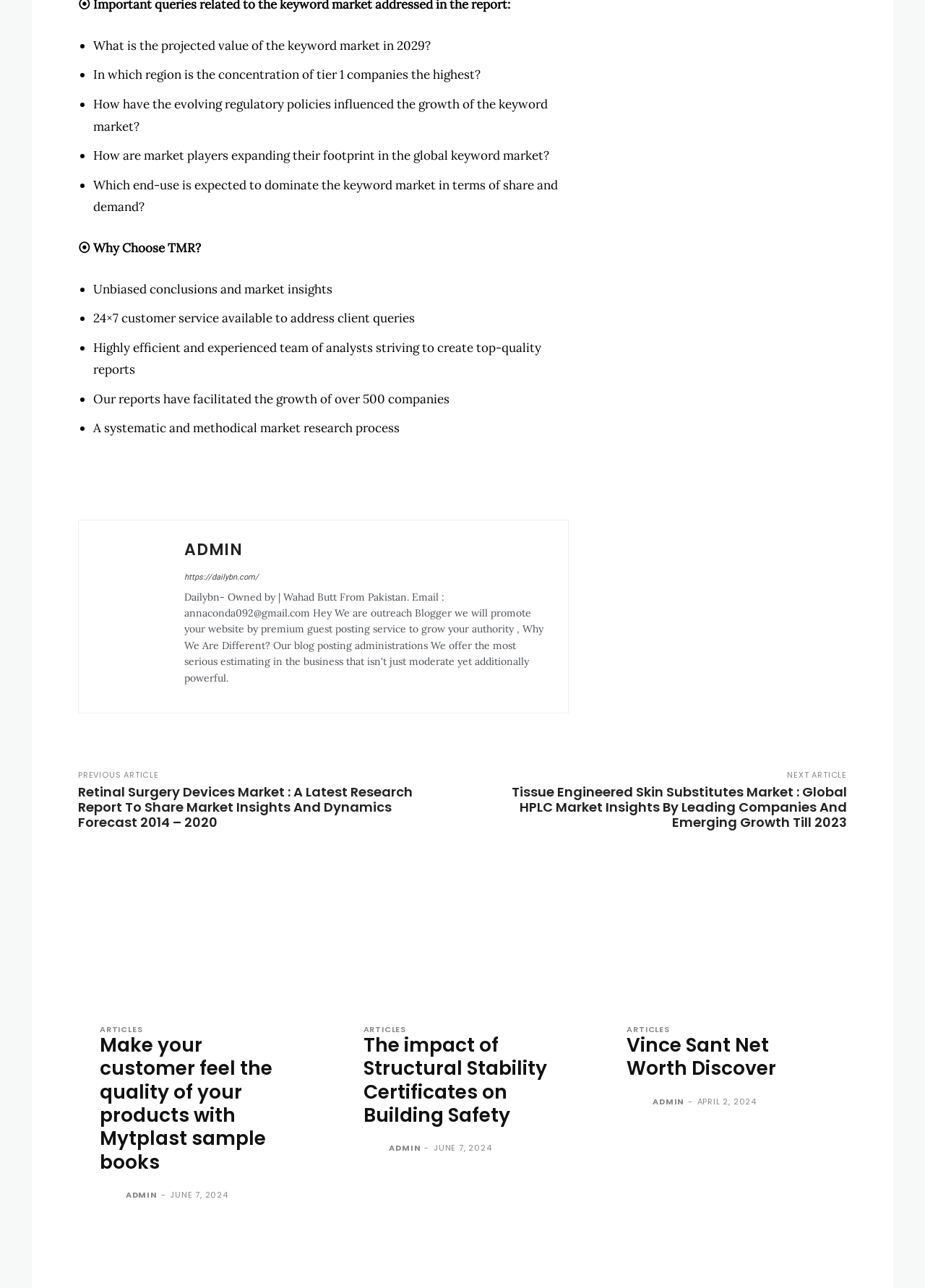Identify the bounding box coordinates of the part that should be clicked to carry out this instruction: "Click on 'Admin'".

[0.105, 0.421, 0.18, 0.536]